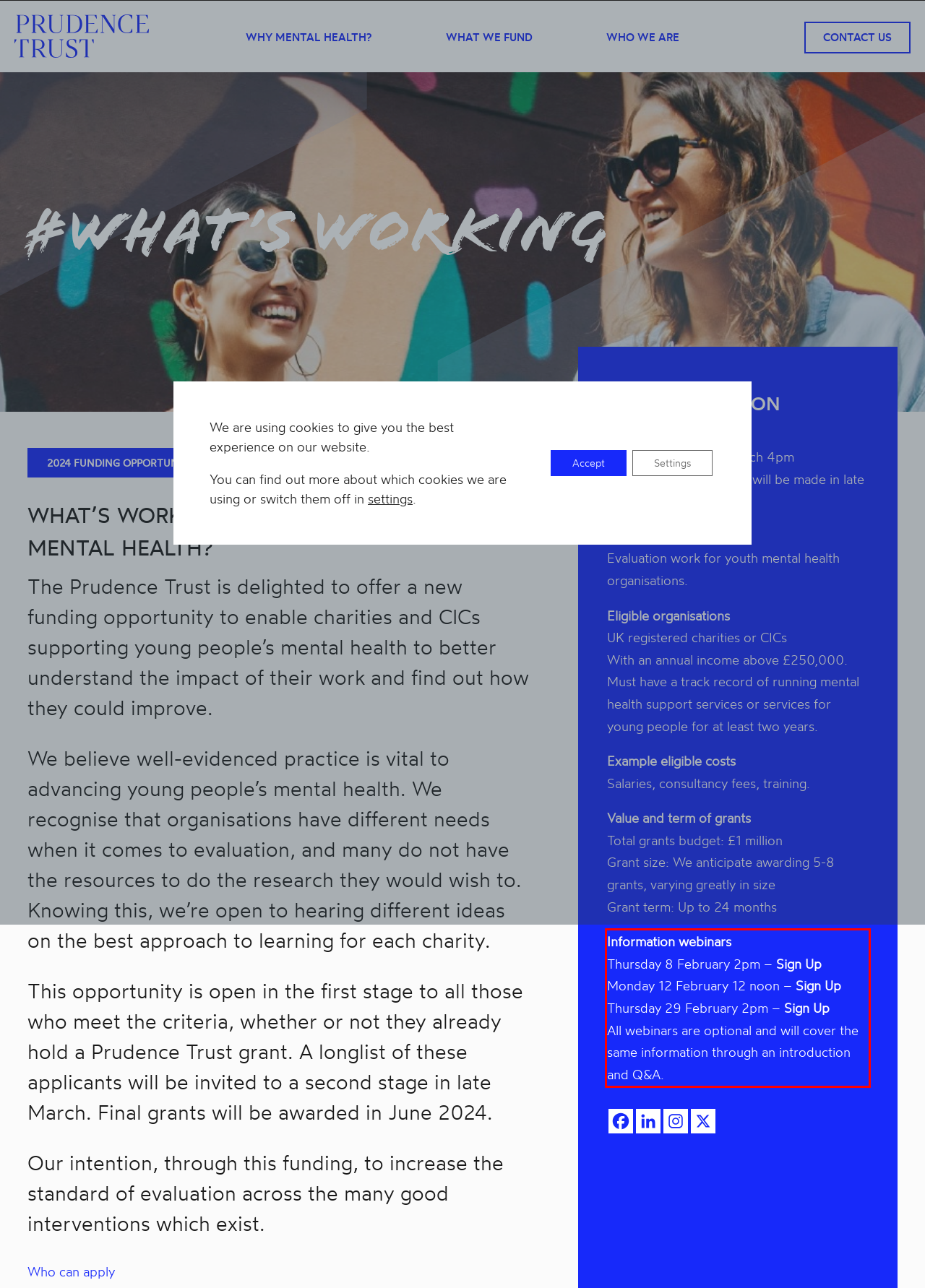You are provided with a screenshot of a webpage that includes a red bounding box. Extract and generate the text content found within the red bounding box.

Information webinars Thursday 8 February 2pm – Sign Up Monday 12 February 12 noon – Sign Up Thursday 29 February 2pm – Sign Up All webinars are optional and will cover the same information through an introduction and Q&A.